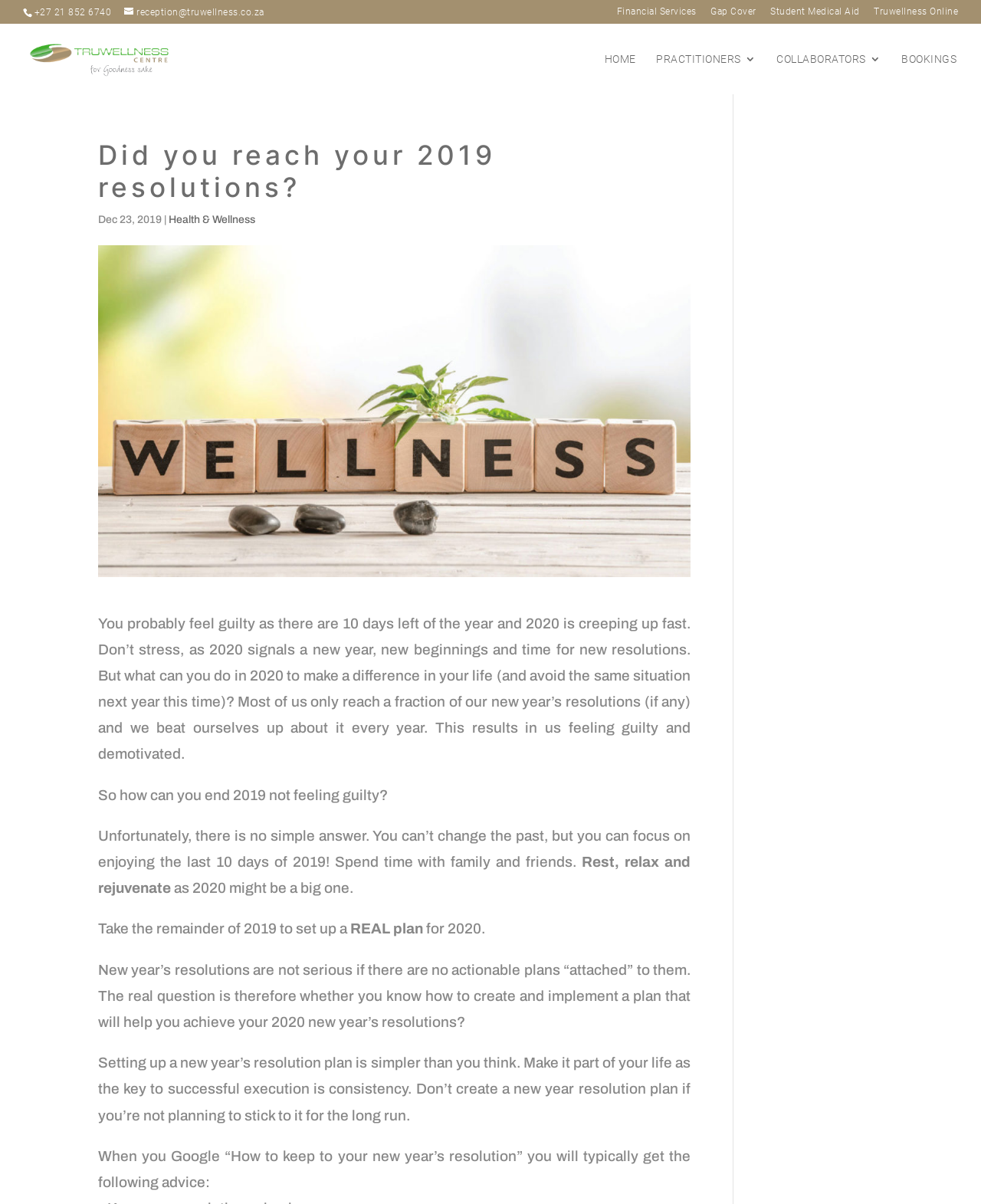Please specify the bounding box coordinates of the area that should be clicked to accomplish the following instruction: "Call the TruWellness Centre". The coordinates should consist of four float numbers between 0 and 1, i.e., [left, top, right, bottom].

[0.035, 0.006, 0.113, 0.015]